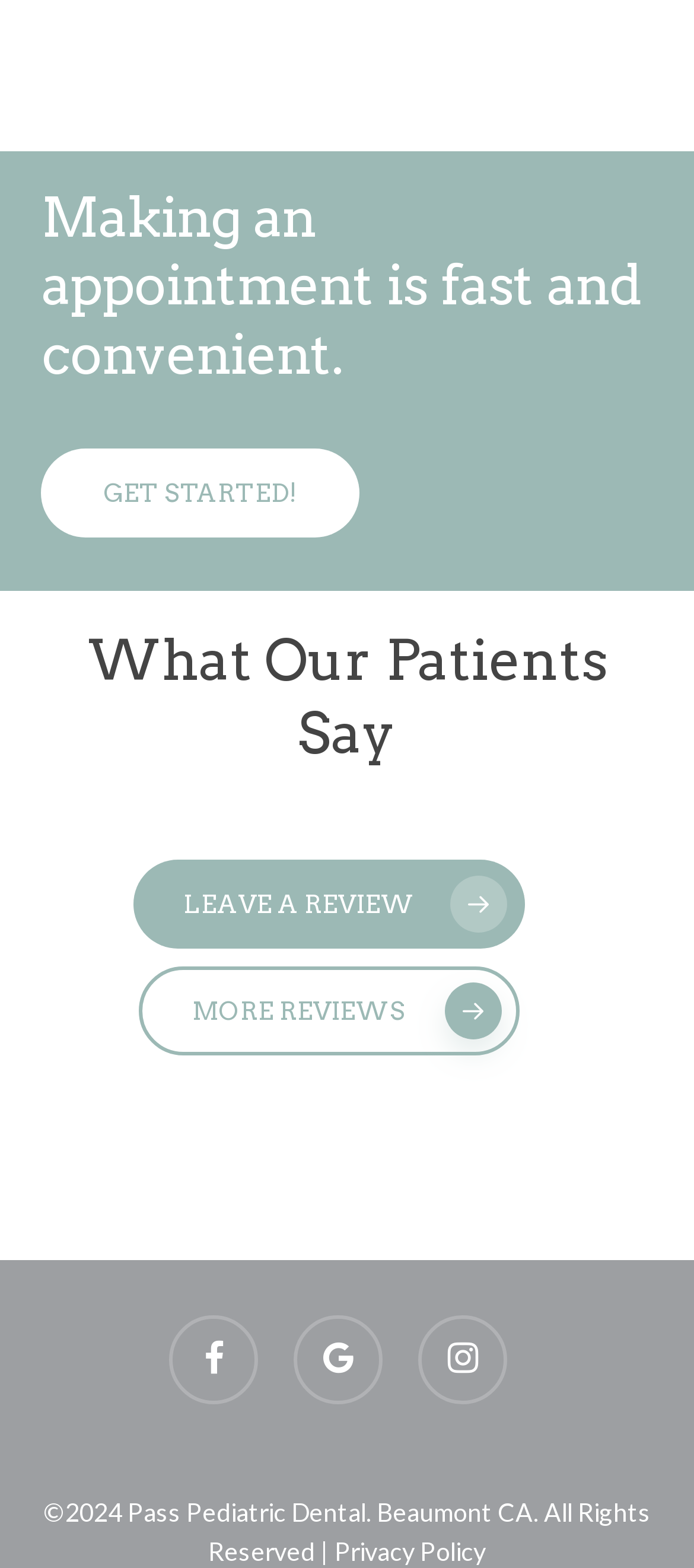Please provide a brief answer to the question using only one word or phrase: 
What is the name of the dental office?

Pass Pediatric Dental